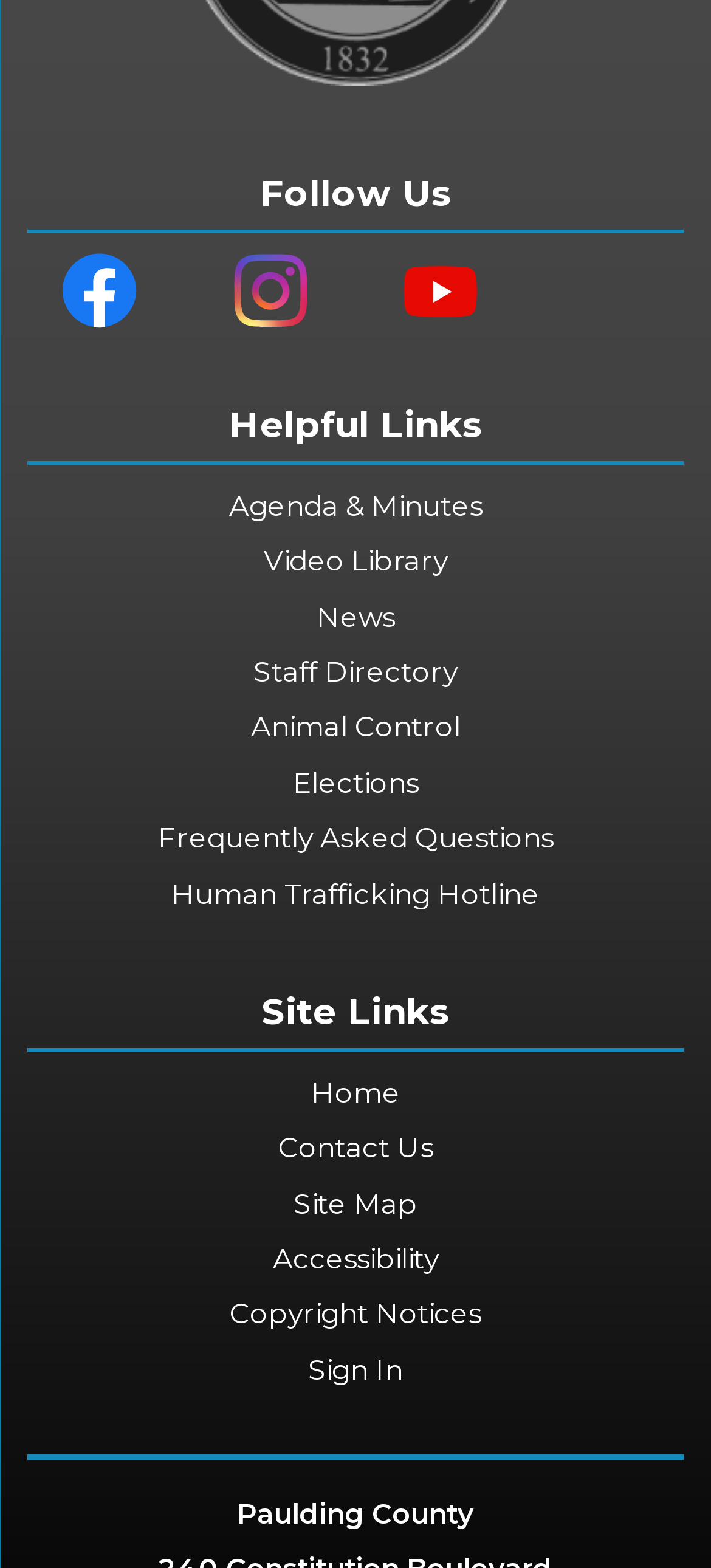Provide a short, one-word or phrase answer to the question below:
What is the purpose of the 'Helpful Links' section?

Provide useful links